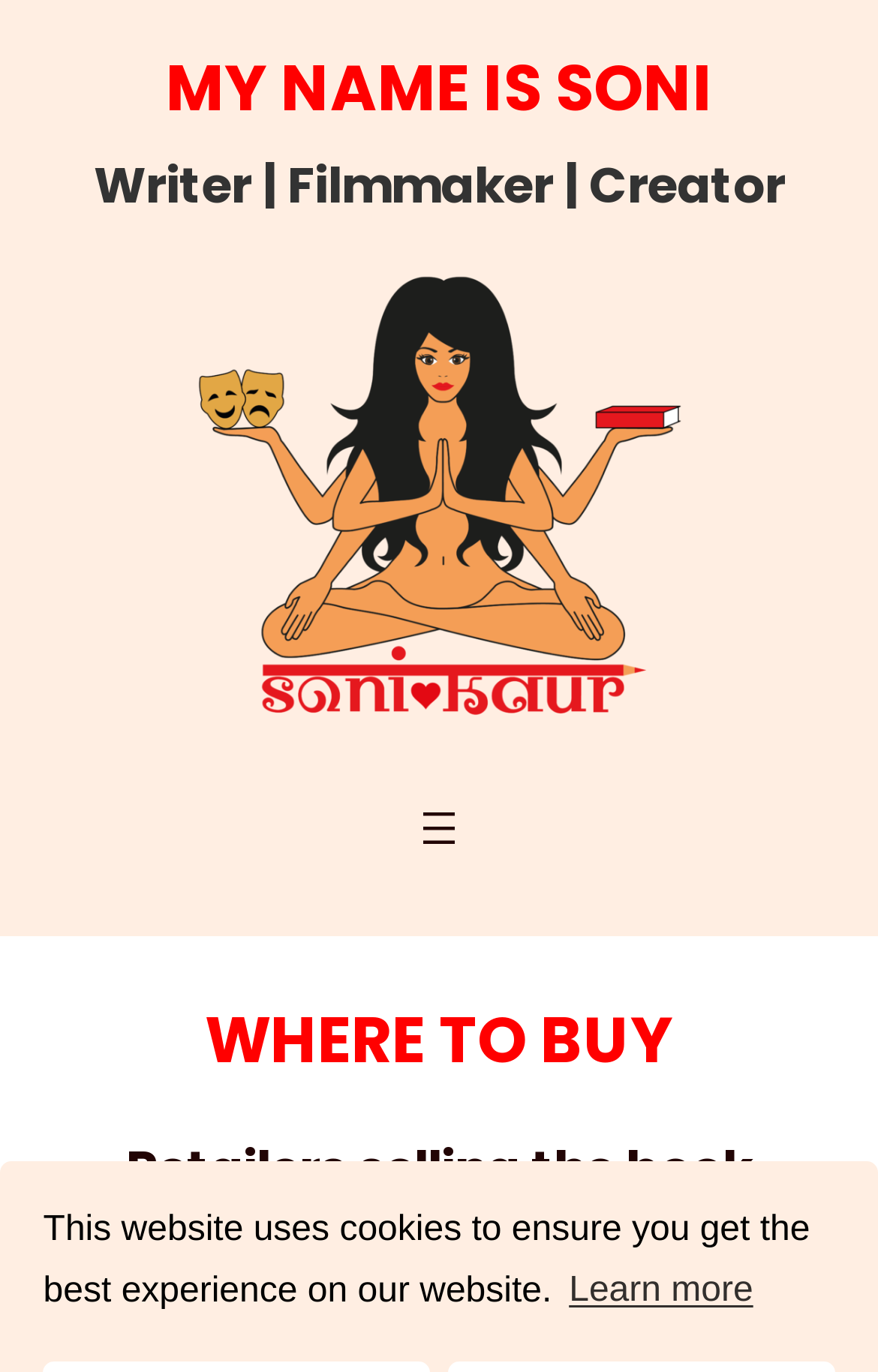What is the color of the mouth in the image?
Look at the webpage screenshot and answer the question with a detailed explanation.

There is no image with a mouth on this webpage, so it's not applicable to describe the color of the mouth.